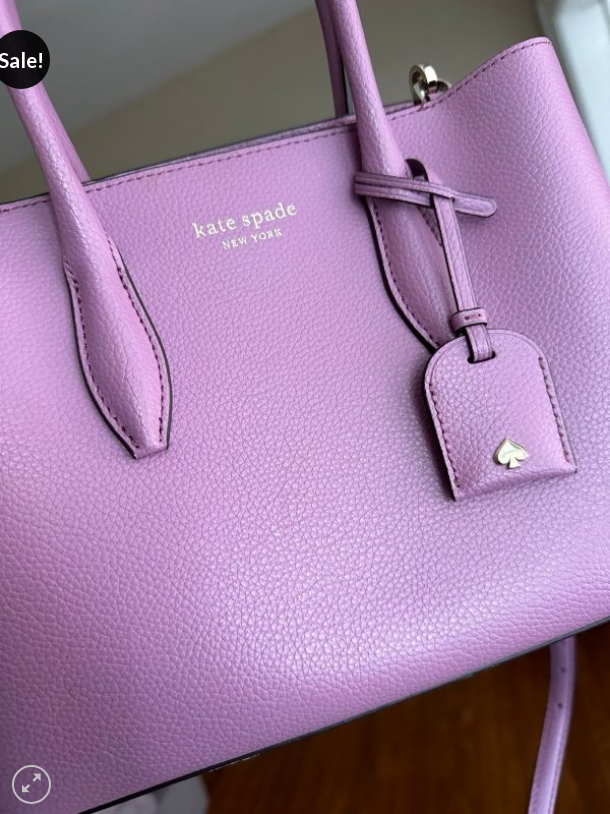Carefully examine the image and provide an in-depth answer to the question: What is the emblem on the small tag of the handbag?

The caption specifically mentions that the handbag has a small tag with the iconic Kate Spade spade emblem, which is a distinctive feature of the brand.